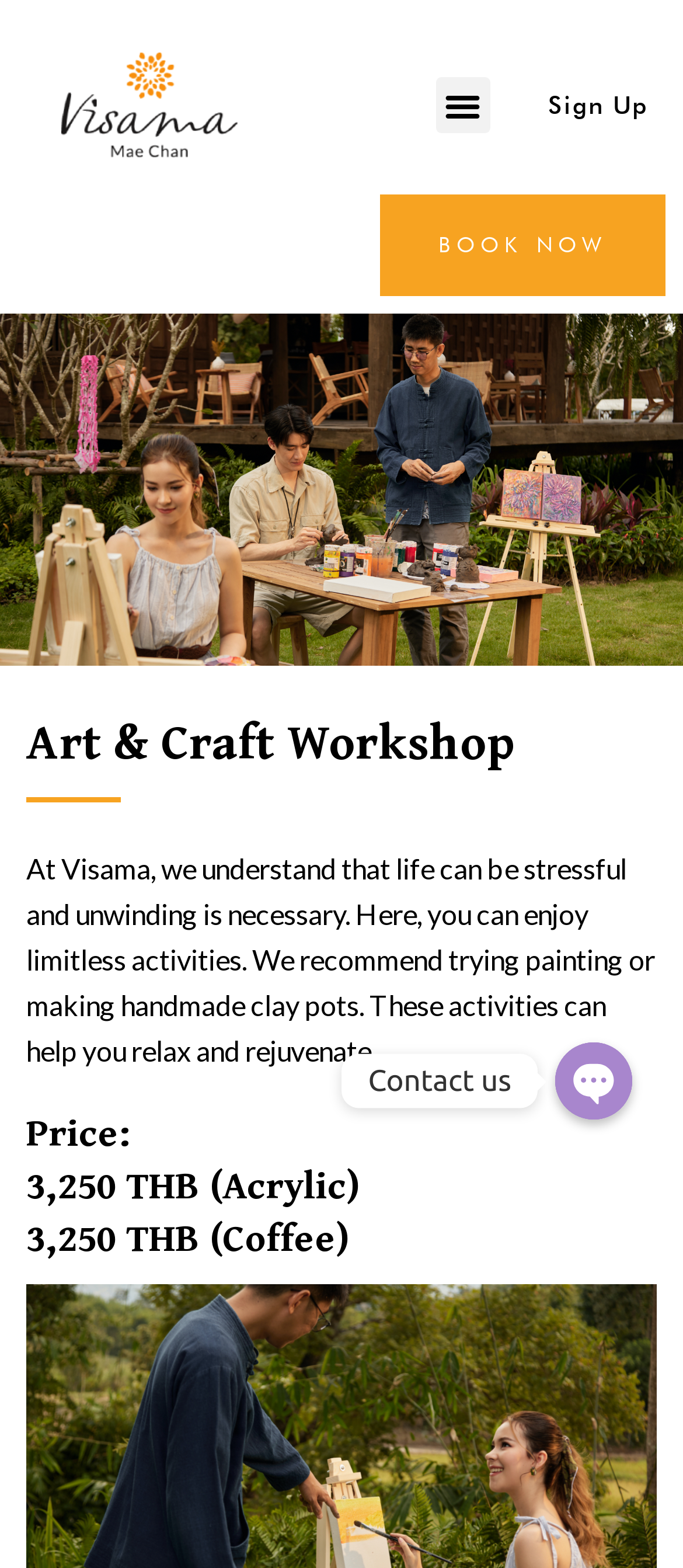Elaborate on the different components and information displayed on the webpage.

The webpage is about an Art & Craft Workshop at Visama Lodges Mae Chan. At the top left, there is a link, and next to it, a menu toggle button. On the top right, there are two buttons, "Sign Up" and "BOOK NOW". 

Below the top section, there is a heading "Art & Craft Workshop" followed by a paragraph of text that explains the workshop's purpose, which is to help people relax and rejuvenate through activities like painting and making handmade clay pots.

Further down, there is a section with two headings, "Price:" and the corresponding prices for acrylic and coffee activities. 

At the bottom right, there are five links, each with an associated image, for contacting the workshop through different platforms such as Phone, Facebook Messenger, Line, Whatsapp, and Telegram. Above these links, there is a "Contact us" text and an "OPEN CHATY" button with an image.